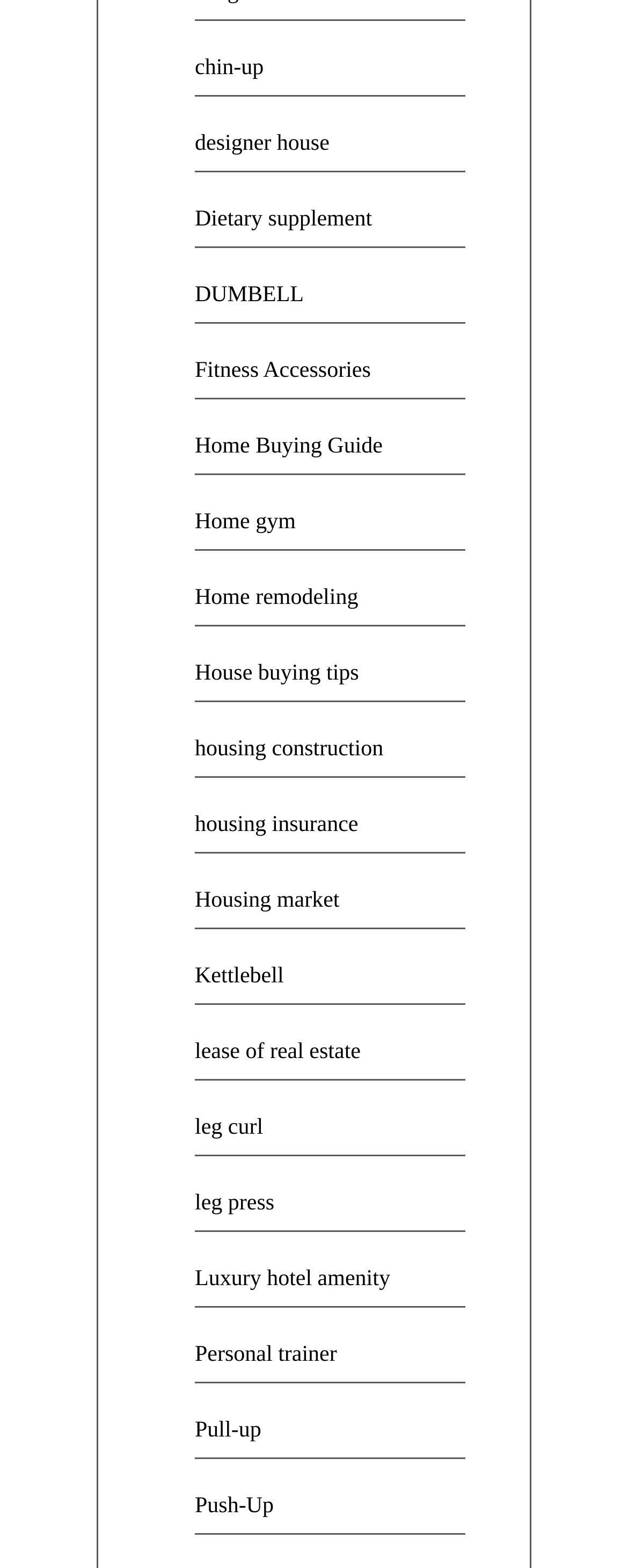Analyze the image and give a detailed response to the question:
What are the categories of products available?

By analyzing the links on the webpage, I can see that there are categories related to fitness such as 'Dietary supplement', 'DUMBELL', 'Kettlebell', etc. and categories related to home such as 'Home Buying Guide', 'Home gym', 'Home remodeling', etc. Hence, the categories of products available are fitness, home, and others.